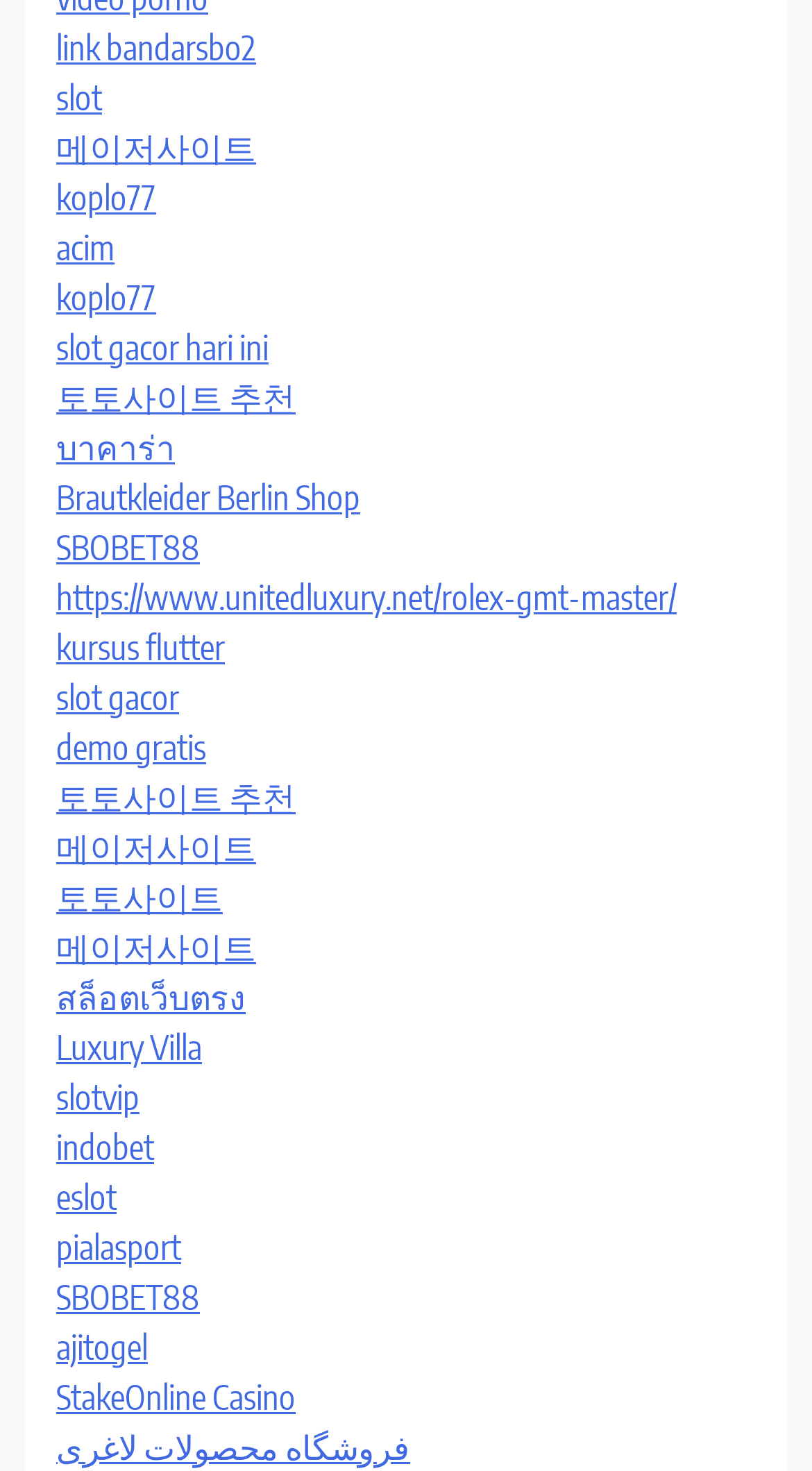Please locate the bounding box coordinates of the element's region that needs to be clicked to follow the instruction: "Learn about the publisher". The bounding box coordinates should be provided as four float numbers between 0 and 1, i.e., [left, top, right, bottom].

None